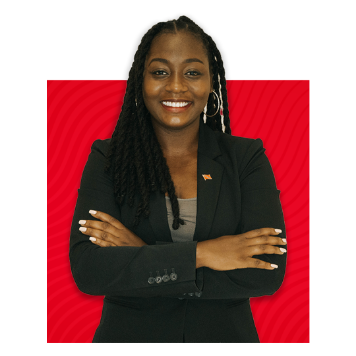What is the background color of the image?
Look at the image and answer with only one word or phrase.

Vibrant red